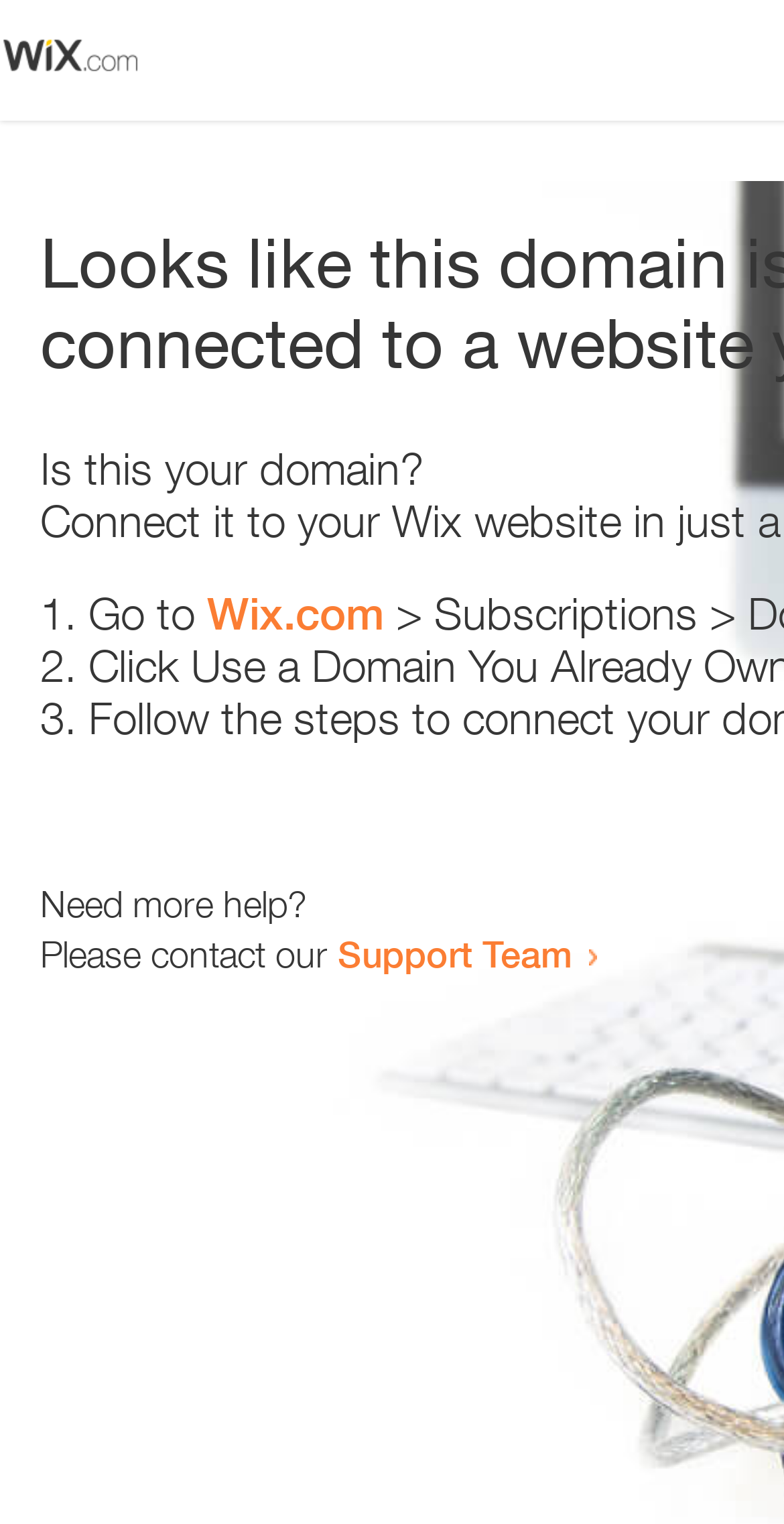Find the bounding box coordinates corresponding to the UI element with the description: "Support Team". The coordinates should be formatted as [left, top, right, bottom], with values as floats between 0 and 1.

[0.431, 0.611, 0.731, 0.64]